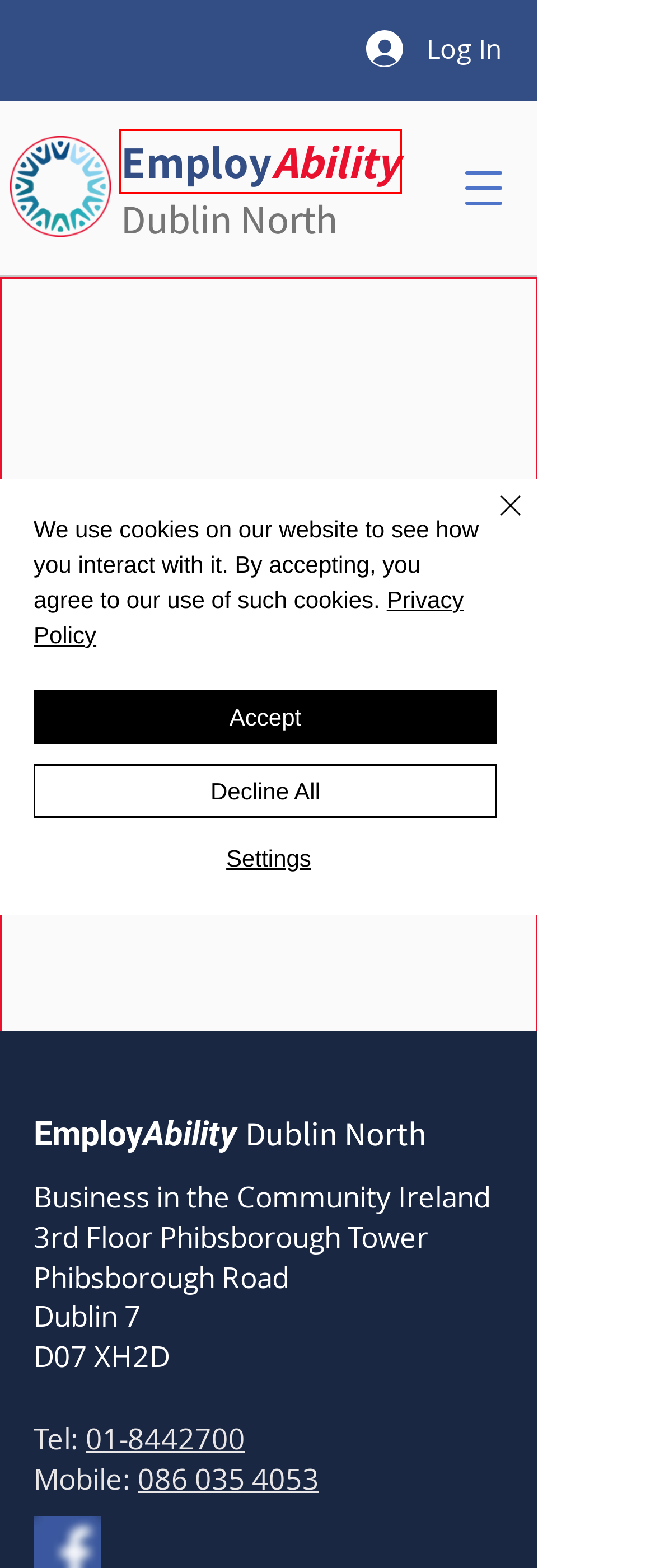Examine the screenshot of the webpage, which includes a red bounding box around an element. Choose the best matching webpage description for the page that will be displayed after clicking the element inside the red bounding box. Here are the candidates:
A. Jobseeker Supports | EmployAbility Dublin North | Employment Support Service
B. Contact Us | EmployAbility Dublin North | Employment Support Service
C. Cookies Policy | EmployAbility Dublin North | Employment Support Service
D. Blog | Employability Dublin North
E. Employment Support Service | Dublin North
F. Privacy Policy | Employability Dublin North
G. Jobseeker Grants | EmployAbility Dublin North | Employment Support Service
H. Request A Meeting | EmployAbility Dublin North | Employment Support Service

E